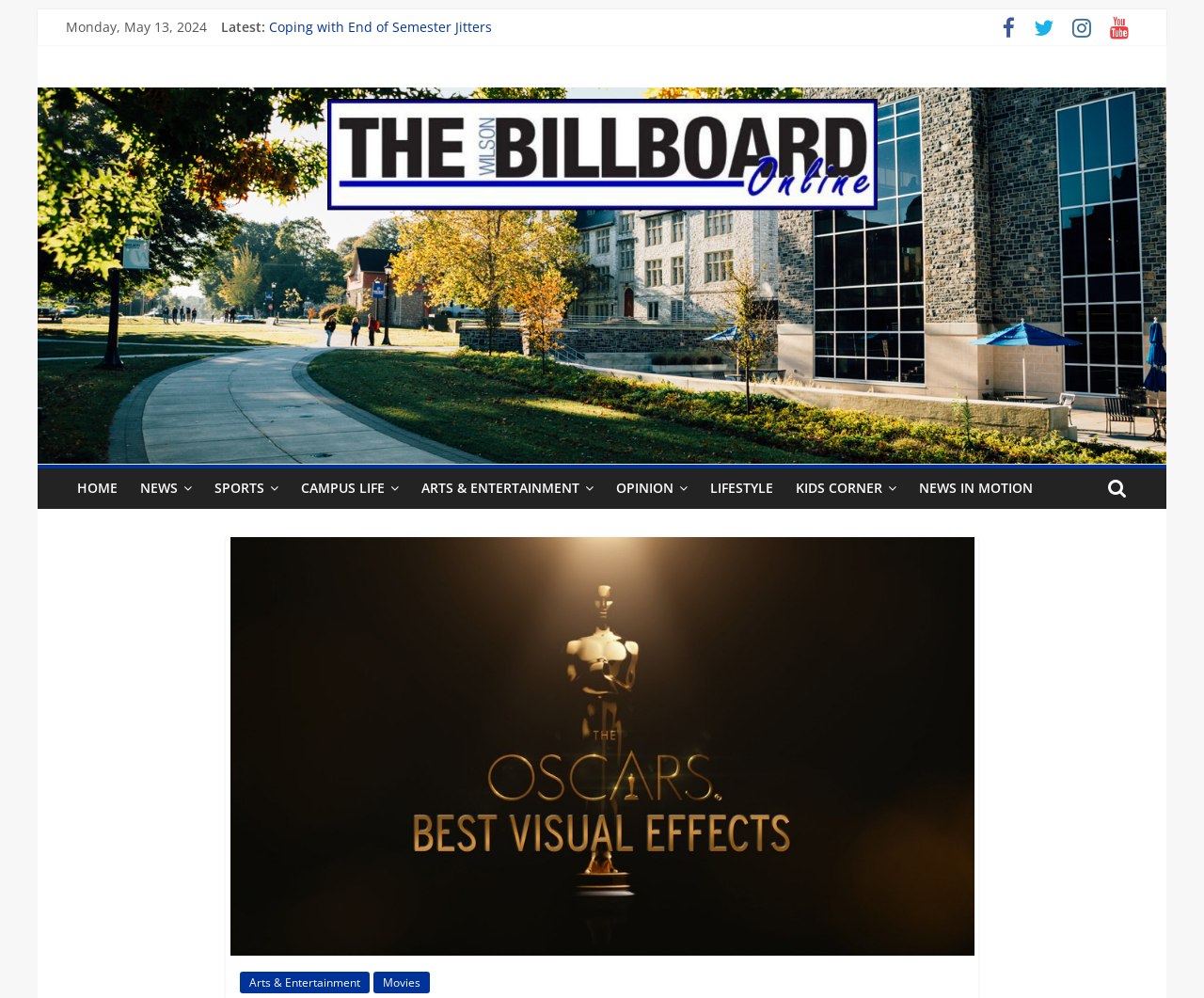Please find the top heading of the webpage and generate its text.

One Step Forward, Two Steps Back #OscarsSoWhite